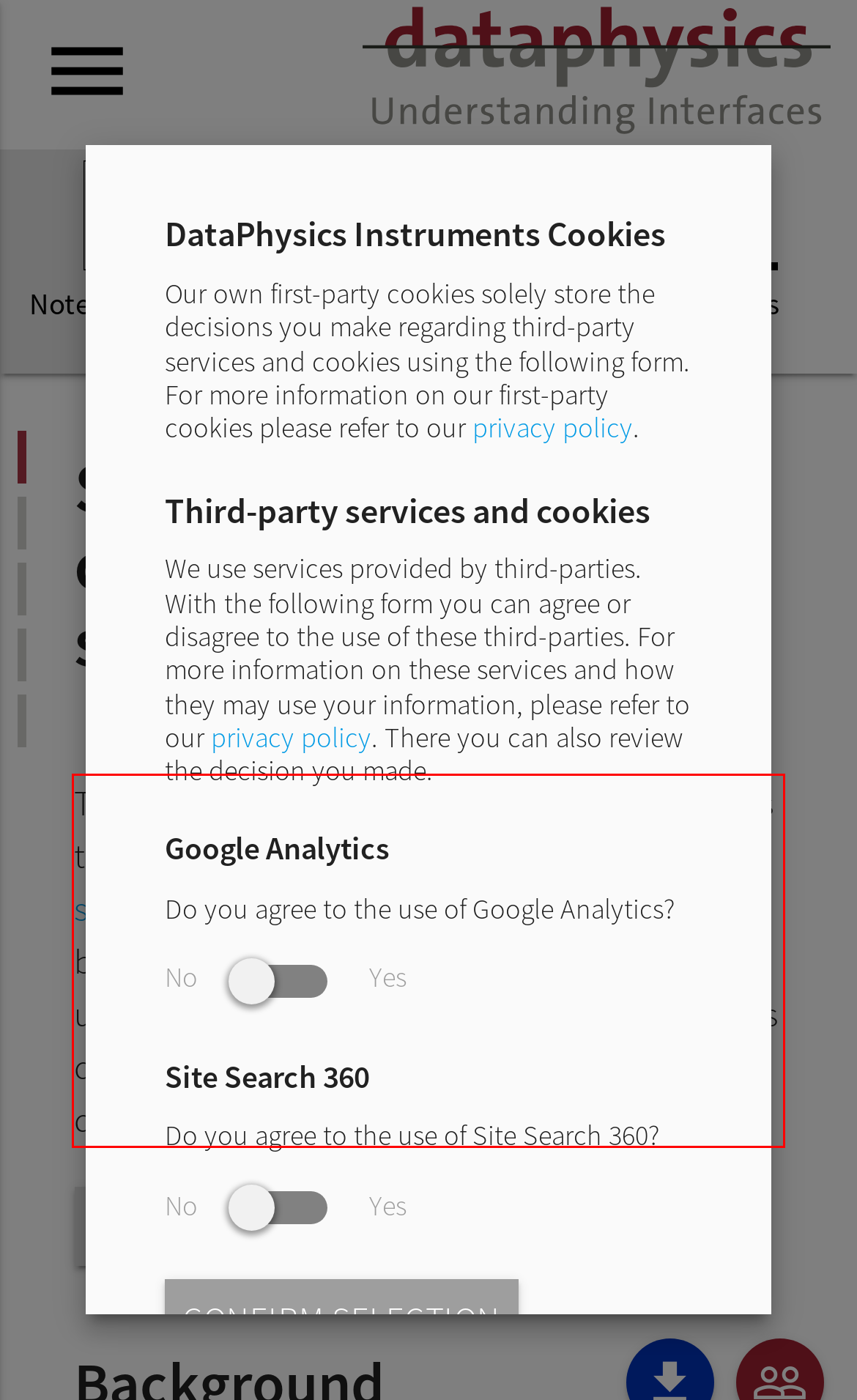Identify the text inside the red bounding box in the provided webpage screenshot and transcribe it.

The stability of a liquid protein shake sample was tested using the MultiScan 20 stability analysis system. By analysing the transmission and backscattering behaviour of the dispersion, unstable components were detected and various destabilisation mechanisms could be distinguished within a very short period of time.